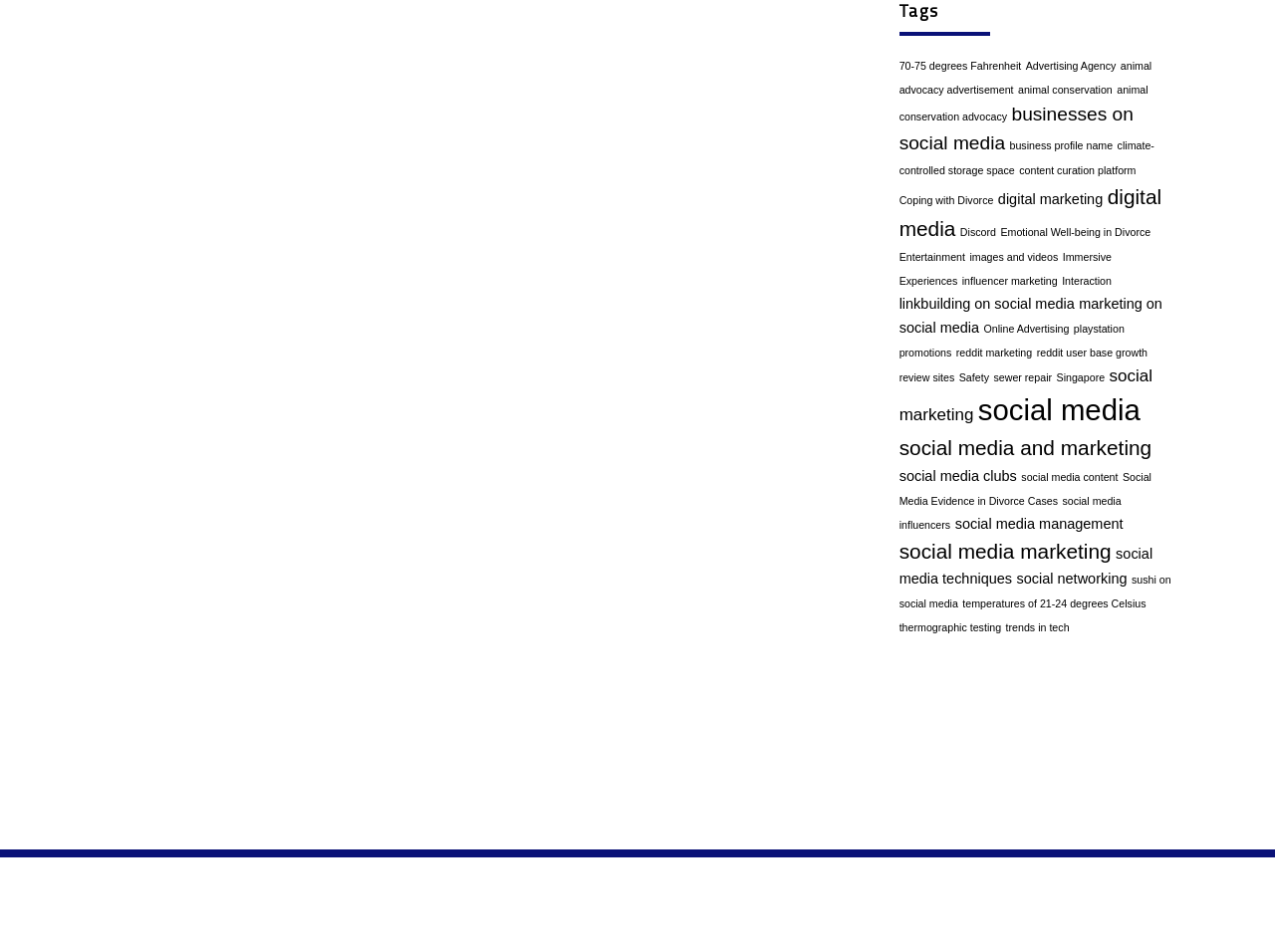Extract the bounding box of the UI element described as: "temperatures of 21-24 degrees Celsius".

[0.755, 0.628, 0.899, 0.64]